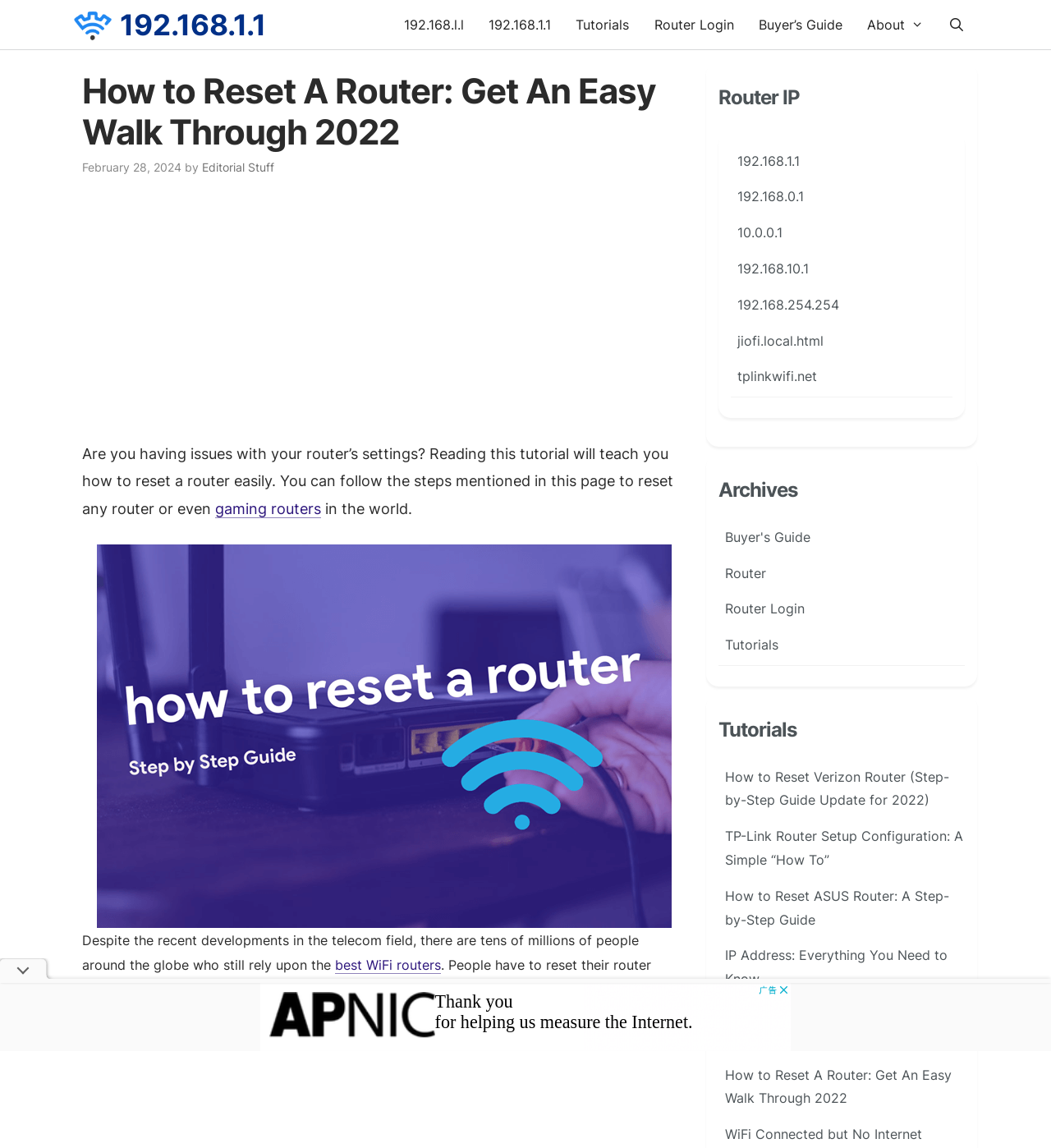Locate the bounding box coordinates of the area you need to click to fulfill this instruction: 'Search for gaming routers'. The coordinates must be in the form of four float numbers ranging from 0 to 1: [left, top, right, bottom].

[0.205, 0.435, 0.305, 0.451]